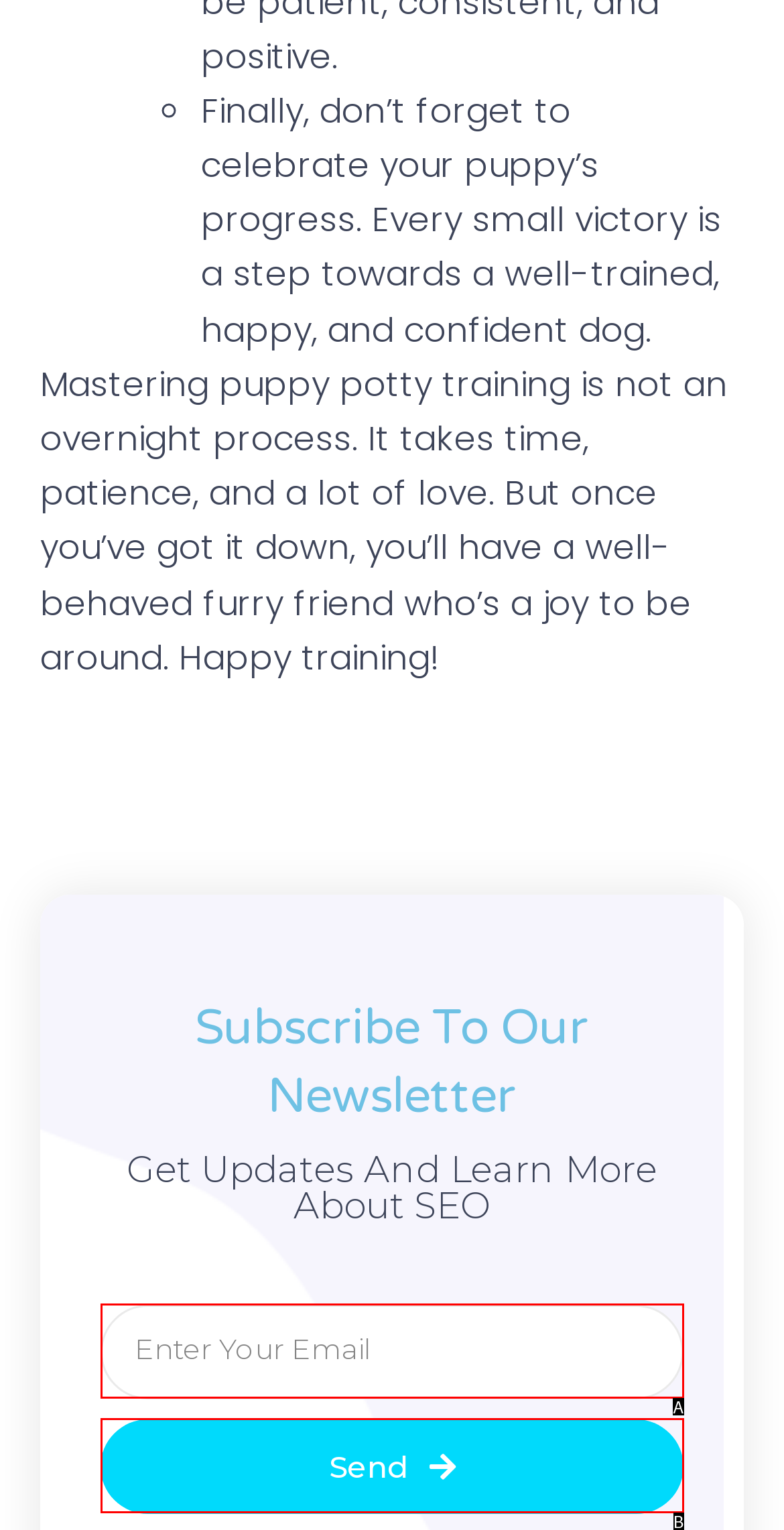Which option aligns with the description: Send? Respond by selecting the correct letter.

B